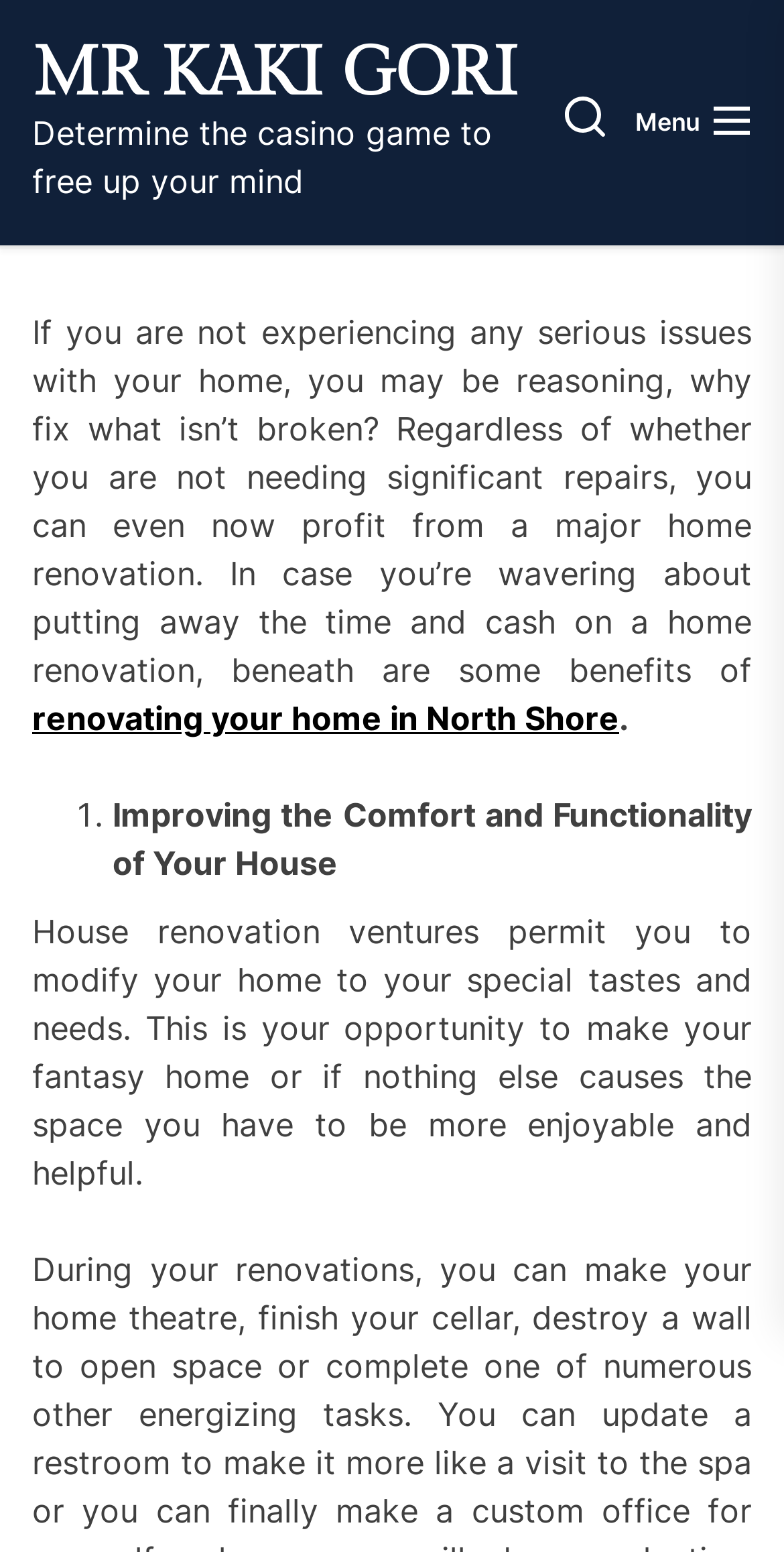Locate the bounding box of the UI element defined by this description: "parent_node: Menu". The coordinates should be given as four float numbers between 0 and 1, formatted as [left, top, right, bottom].

[0.721, 0.062, 0.772, 0.096]